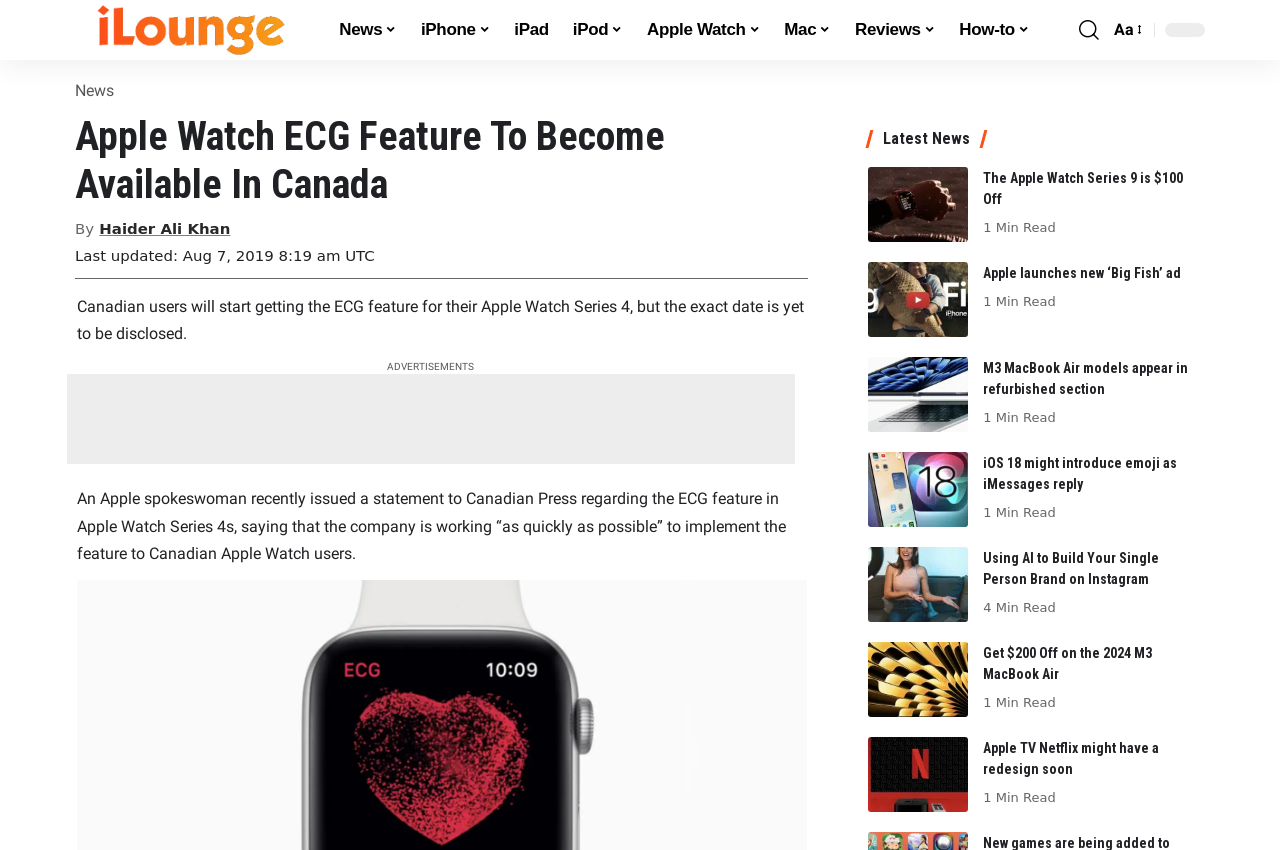Please identify the bounding box coordinates of the element I need to click to follow this instruction: "Click LSUS Logo White".

None